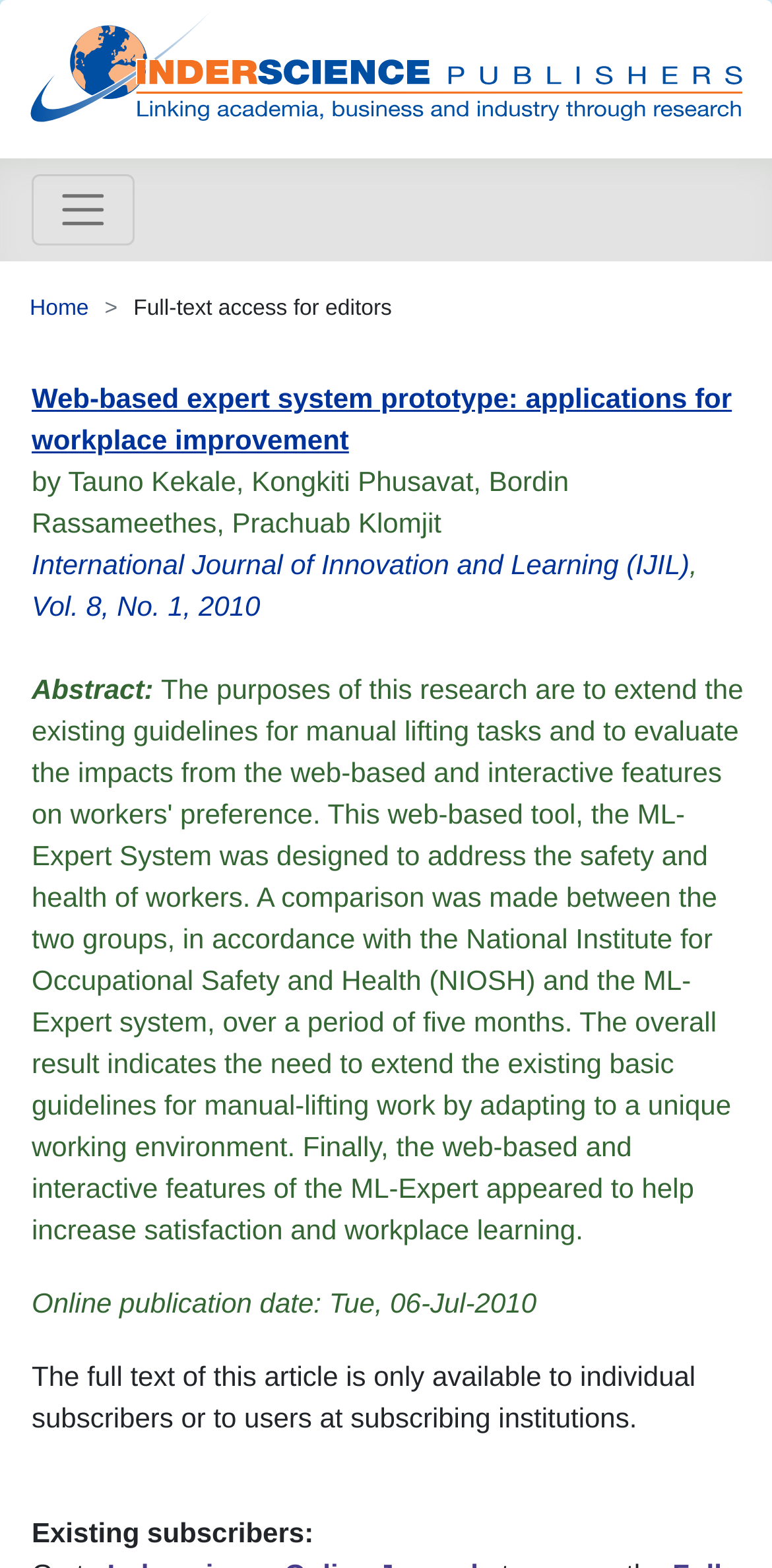Provide a one-word or short-phrase response to the question:
What is the status of the full text of the article?

Only available to individual subscribers or users at subscribing institutions